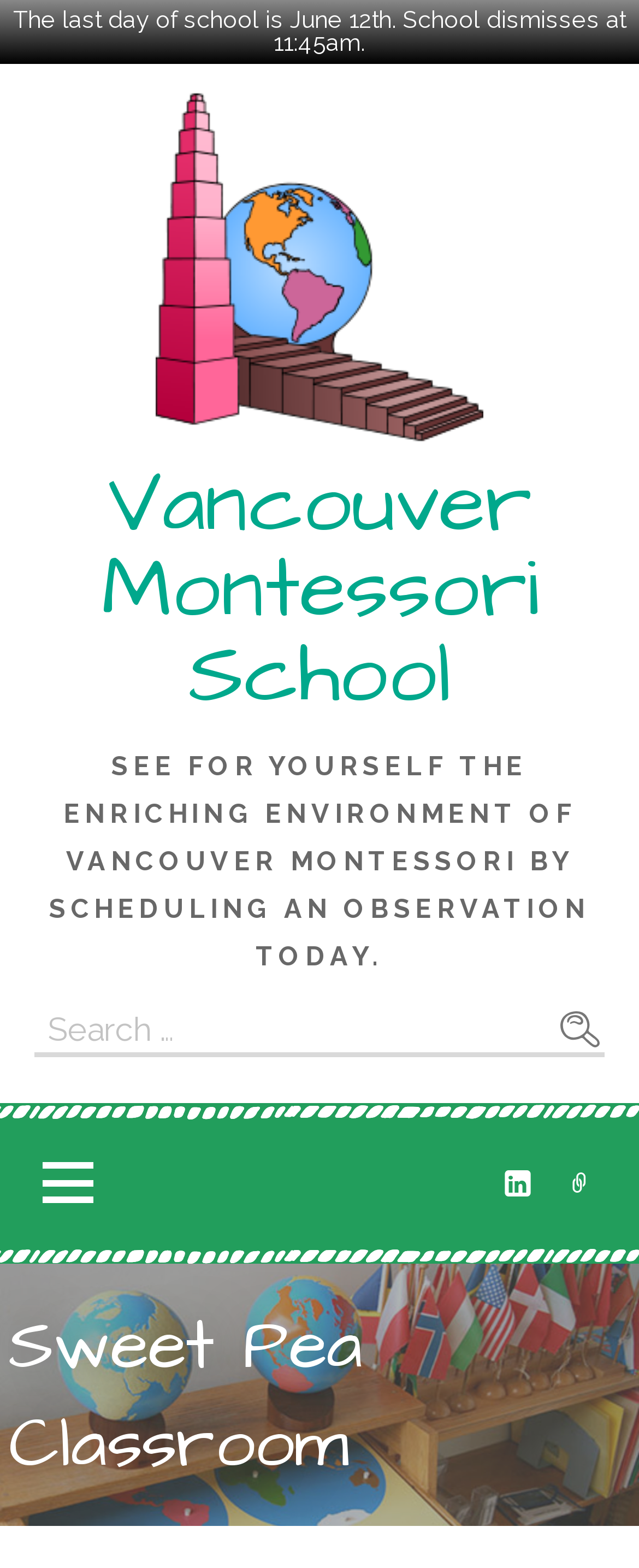What is the purpose of the search box?
Please use the visual content to give a single word or phrase answer.

To search the website